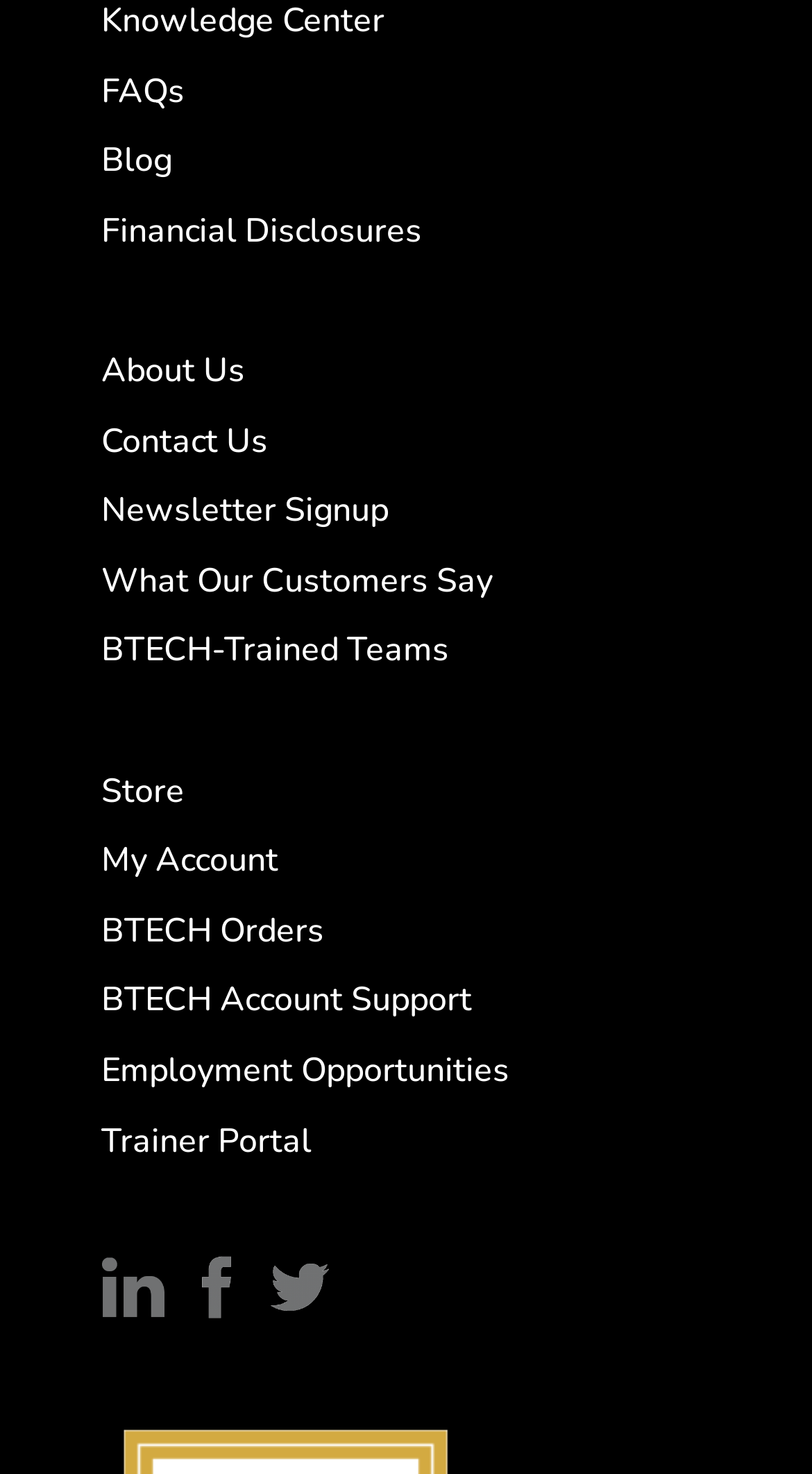What is the last link in the top navigation menu? Using the information from the screenshot, answer with a single word or phrase.

Trainer Portal